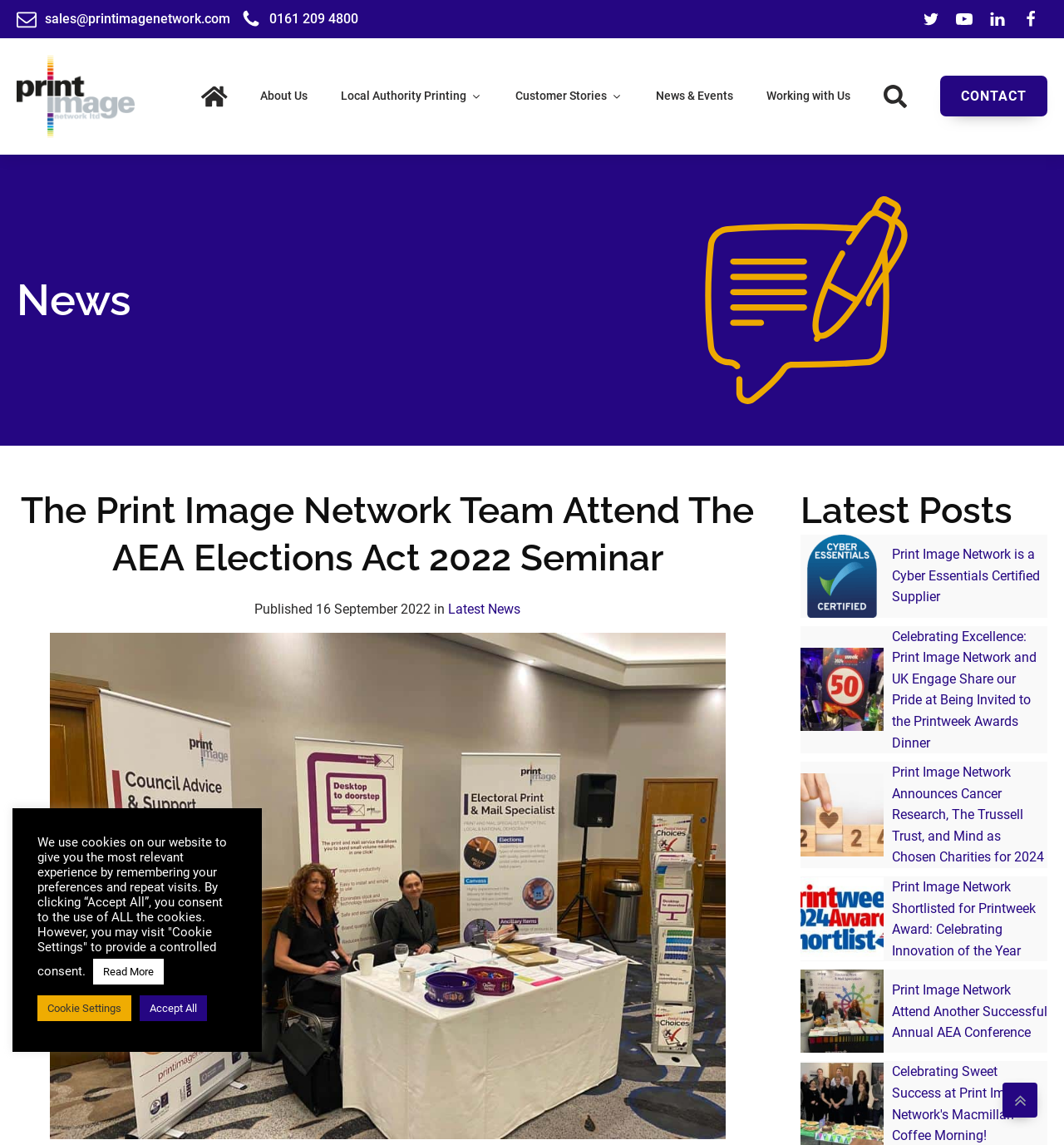Articulate a detailed summary of the webpage's content and design.

The webpage is about the Print Image Network team attending the AEA Elections Act 2022 Seminar. At the top, there are four social media links, including Twitter, YouTube, LinkedIn, and Facebook, aligned horizontally. Below them, there is a navigation menu with links to "About Us", "Local Authority Printing", "Customer Stories", "News & Events", "Working with Us", and "CONTACT".

The main content of the webpage is divided into two sections. On the left, there is a news article with a heading "The Print Image Network Team Attend The AEA Elections Act 2022 Seminar" and a published date "16 September 2022". Below the heading, there is a figure with an image of Account Managers Nicola Greaves and Sharon Guy.

On the right, there is a section titled "Latest Posts" with five news articles listed in a vertical column. Each article has a link to read more. The articles are about Print Image Network's achievements and events, such as being a Cyber Essentials Certified Supplier, celebrating excellence at the Printweek Awards dinner, and attending the AEA Conference.

At the bottom of the webpage, there is a cookie policy notification with a message about using cookies on the website. There are three buttons: "Read More", "Cookie Settings", and "Accept All".